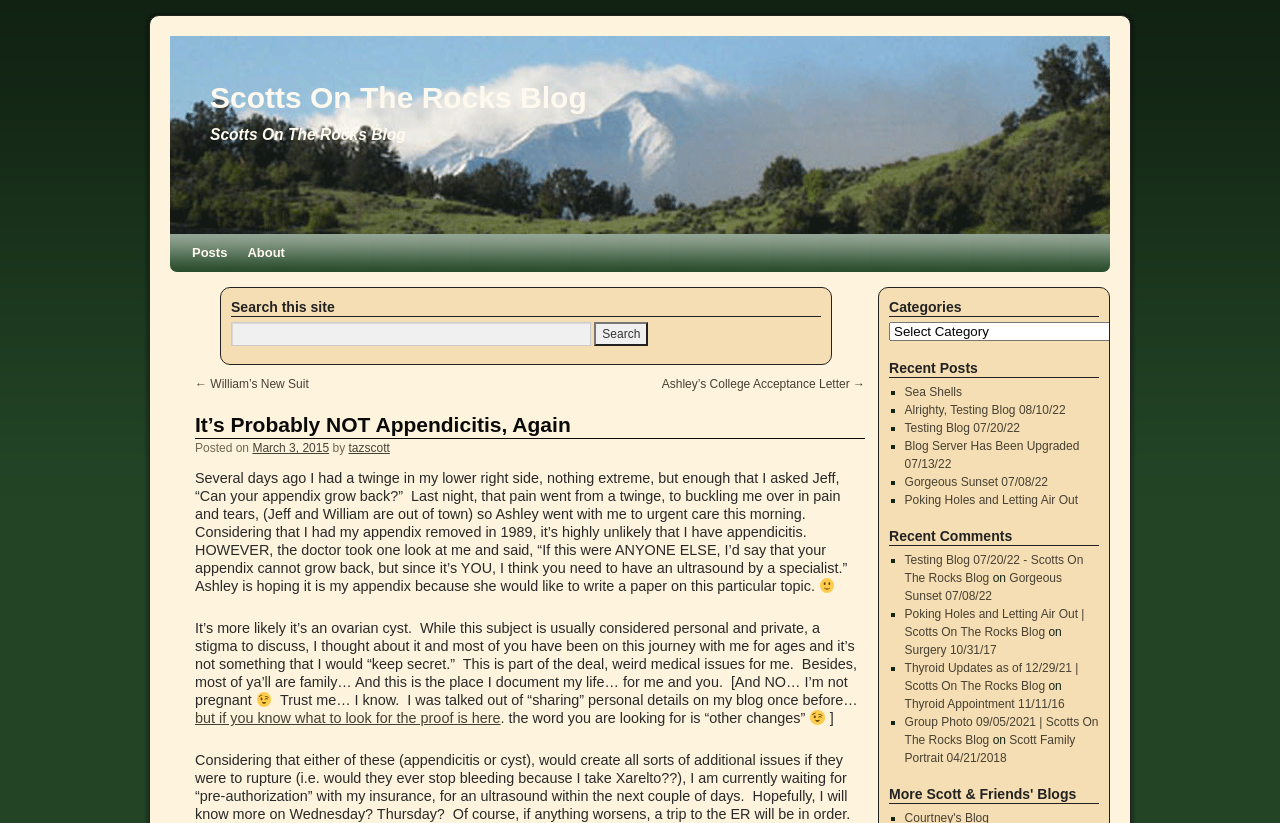Locate the bounding box for the described UI element: "Ashley’s College Acceptance Letter →". Ensure the coordinates are four float numbers between 0 and 1, formatted as [left, top, right, bottom].

[0.517, 0.458, 0.676, 0.475]